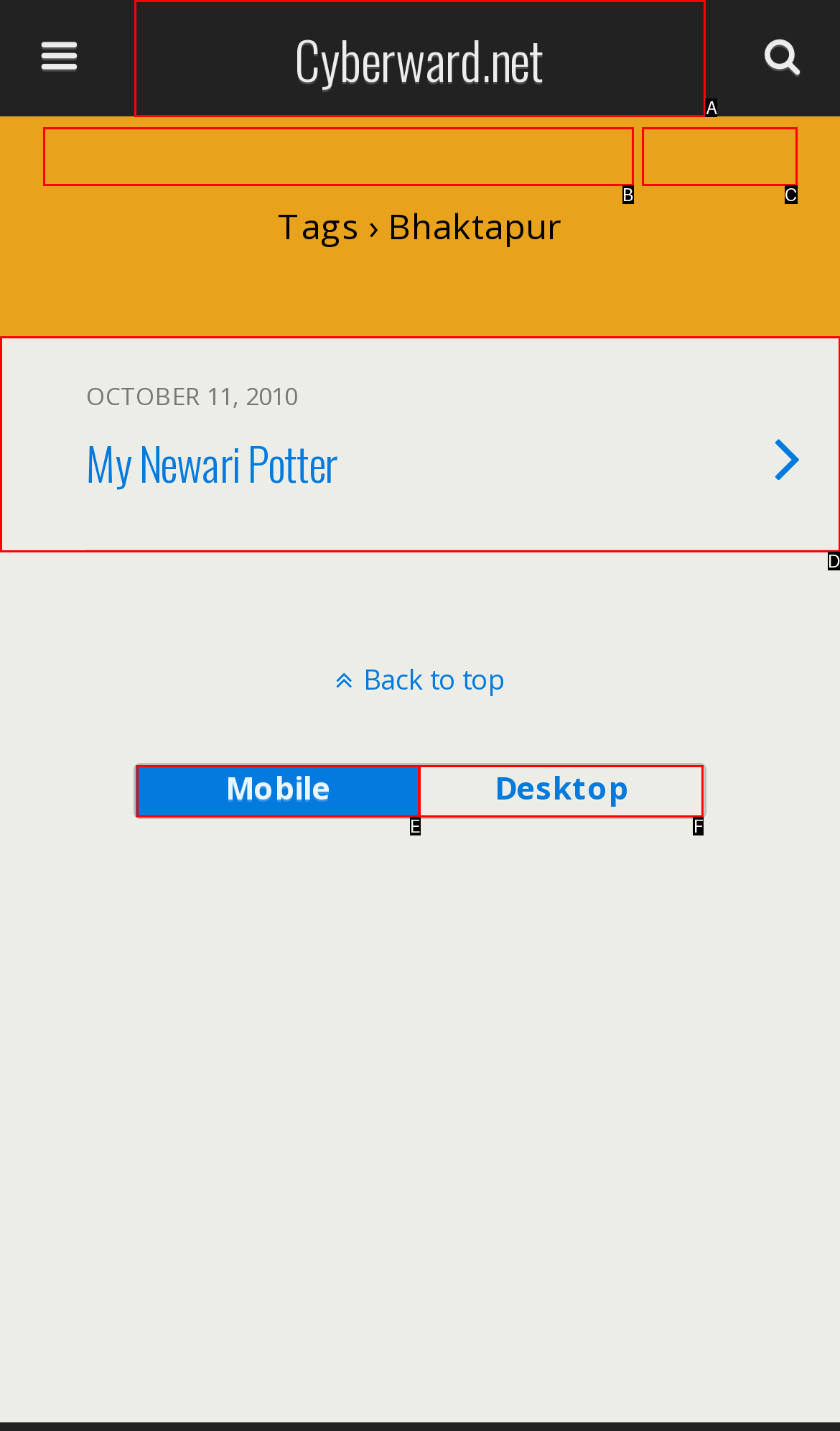Based on the given description: name="s" placeholder="Search this website…", determine which HTML element is the best match. Respond with the letter of the chosen option.

B